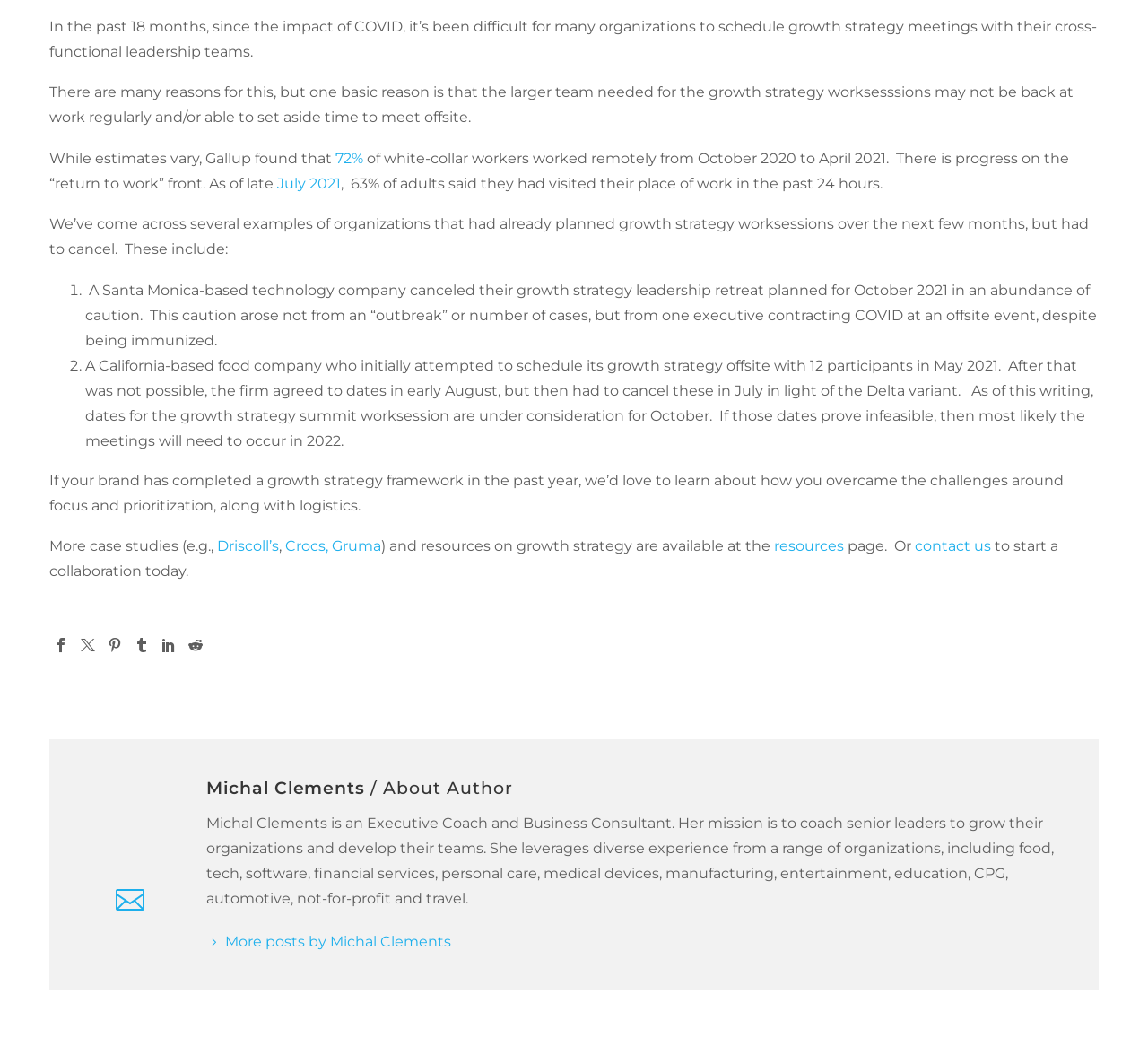What is the profession of Michal Clements?
Answer the question in a detailed and comprehensive manner.

The profession of Michal Clements can be found in the text 'Michal Clements is an Executive Coach and Business Consultant.' which explicitly states her profession.